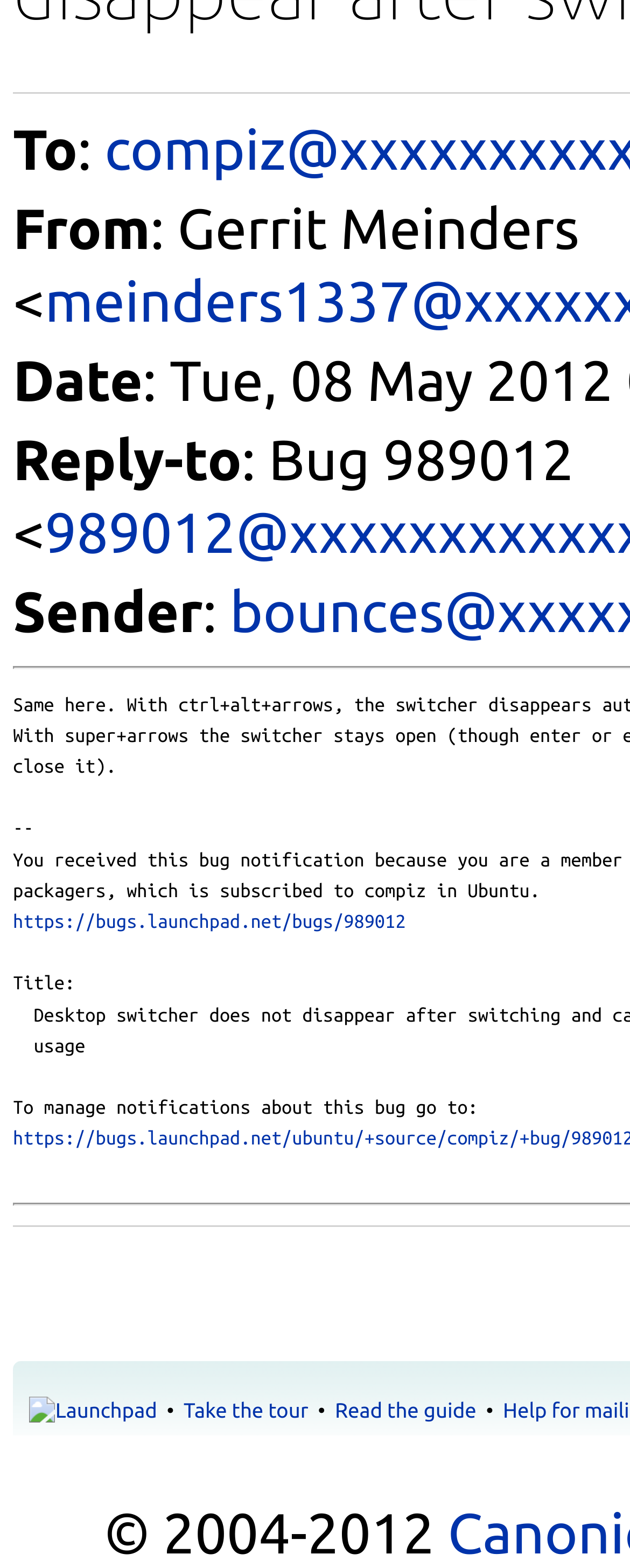Find the bounding box coordinates for the element described here: "Read the guide".

[0.532, 0.893, 0.756, 0.907]